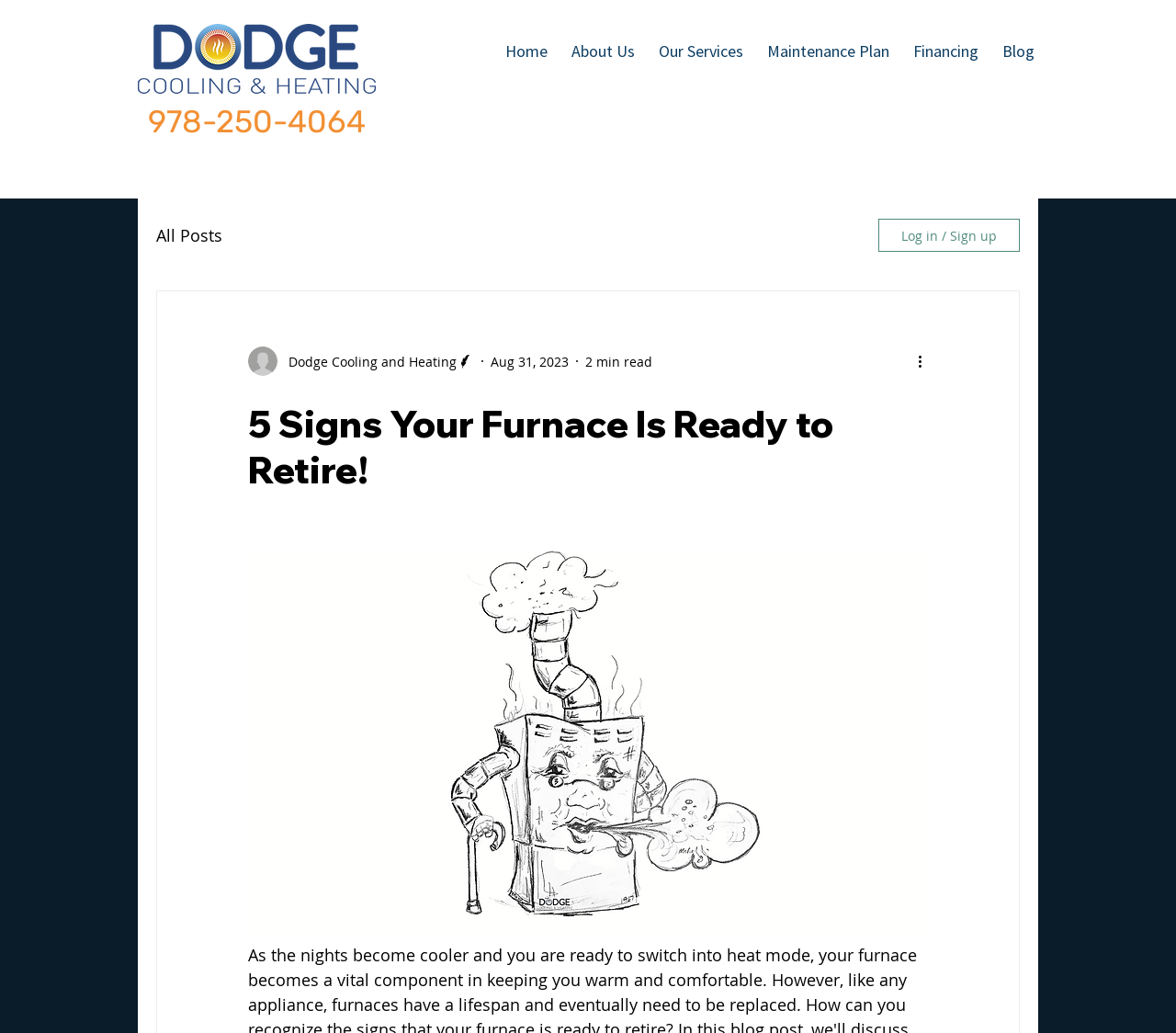Identify the bounding box coordinates of the part that should be clicked to carry out this instruction: "Learn more about the furnace upgrade".

[0.211, 0.532, 0.789, 0.903]